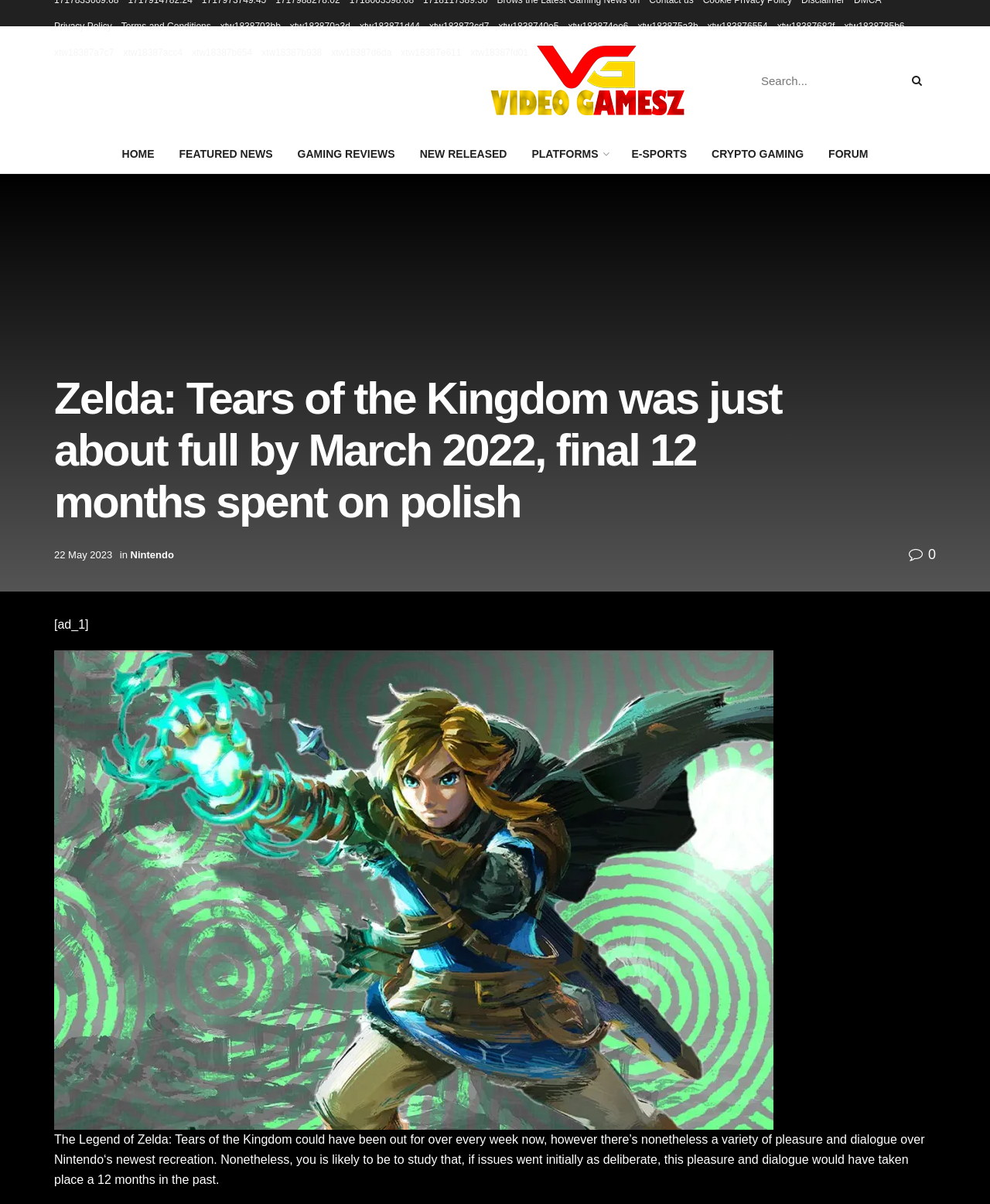Please mark the bounding box coordinates of the area that should be clicked to carry out the instruction: "Read the article about Zelda: Tears of the Kingdom".

[0.055, 0.31, 0.805, 0.438]